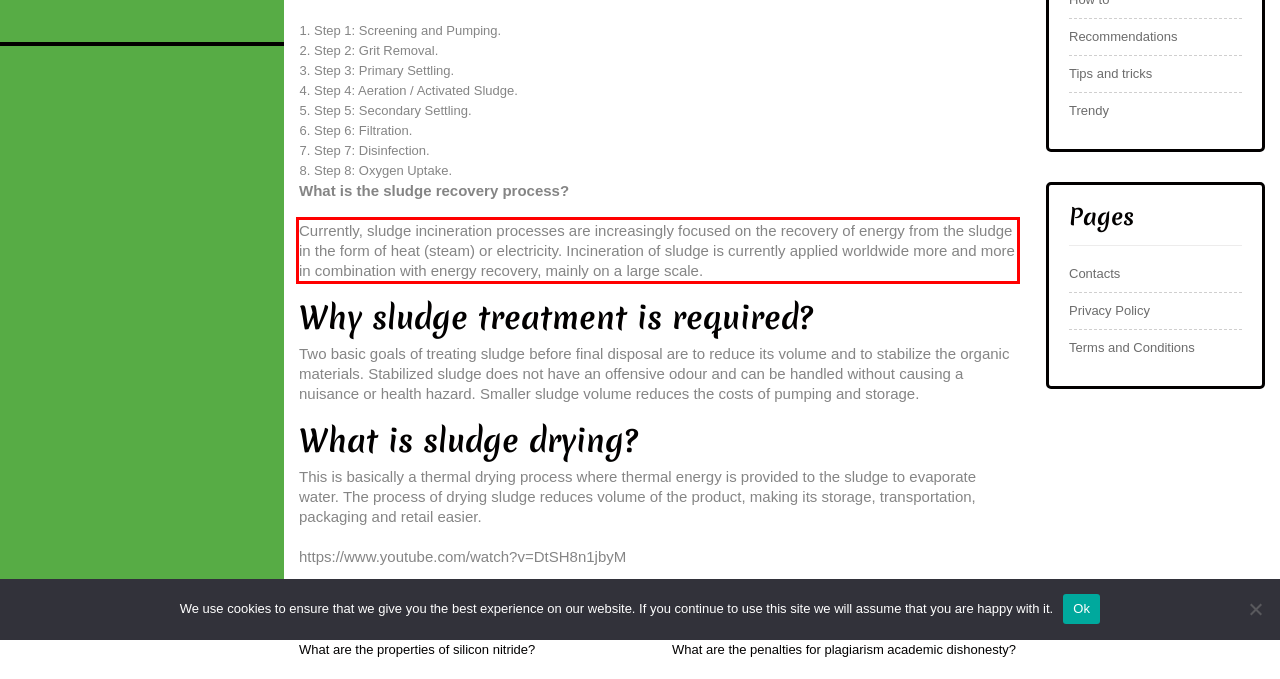Analyze the webpage screenshot and use OCR to recognize the text content in the red bounding box.

Currently, sludge incineration processes are increasingly focused on the recovery of energy from the sludge in the form of heat (steam) or electricity. Incineration of sludge is currently applied worldwide more and more in combination with energy recovery, mainly on a large scale.